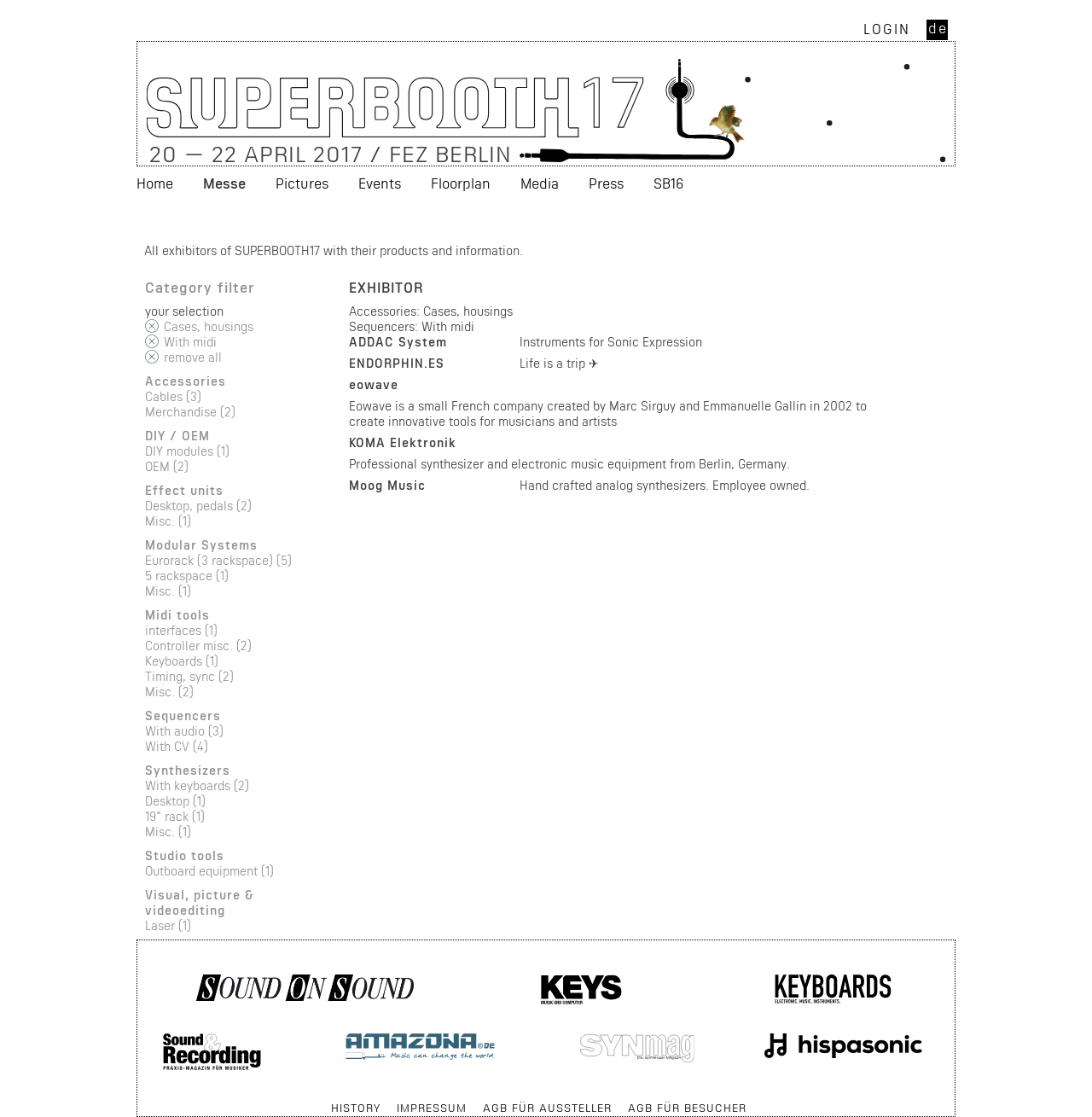Detail the features and information presented on the webpage.

The webpage appears to be an event or exhibition website, specifically for Superbooth 17, a music and electronics event. At the top, there is a menubar with a language selection option and a "LOGIN" button. Below this, there is a prominent banner with the event's title, "20 — 22 APRIL 2017 / FEZ BERLIN", and a figure element, likely an image related to the event.

The main content area is divided into two sections. On the left, there is a navigation menu with various categories, including "Home", "Messe", "Pictures", "Events", "Floorplan", "Media", "Press", and "SB16". Below this menu, there is a section with a heading "Category filter" and a series of links to filter exhibitors by product categories, such as "Cases, housings", "With midi", and "remove all".

On the right side, there is a list of exhibitors, each with a brief description and a link to their page. The exhibitors are categorized by product type, such as "Accessories", "DIY / OEM", "Effect units", and "Synthesizers". Each category has a heading and a list of links to specific products or subcategories.

At the bottom of the page, there is a section with four figures, likely images or logos, and a series of links to additional resources or sponsors.